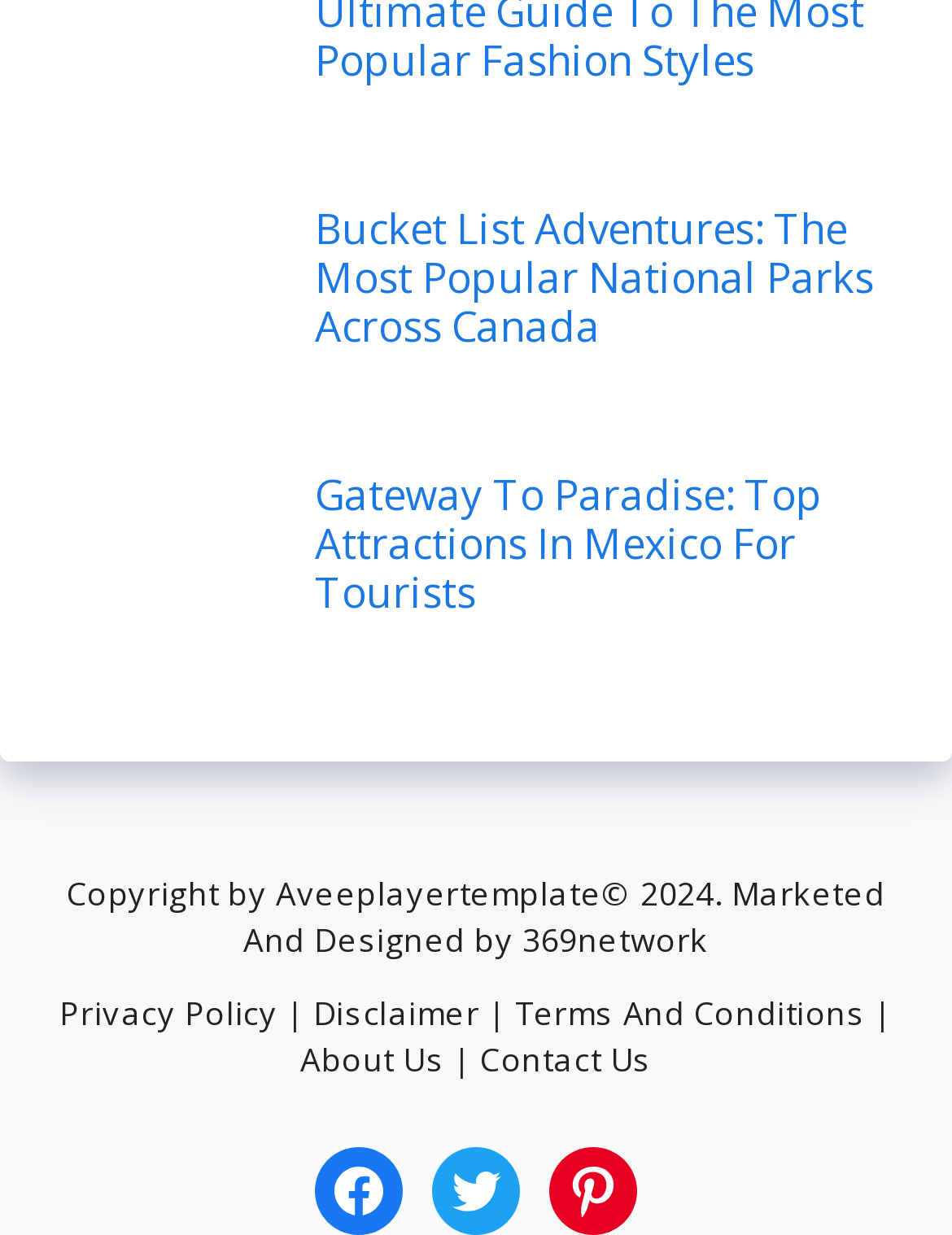Could you specify the bounding box coordinates for the clickable section to complete the following instruction: "Visit Facebook page"?

[0.331, 0.928, 0.423, 0.999]